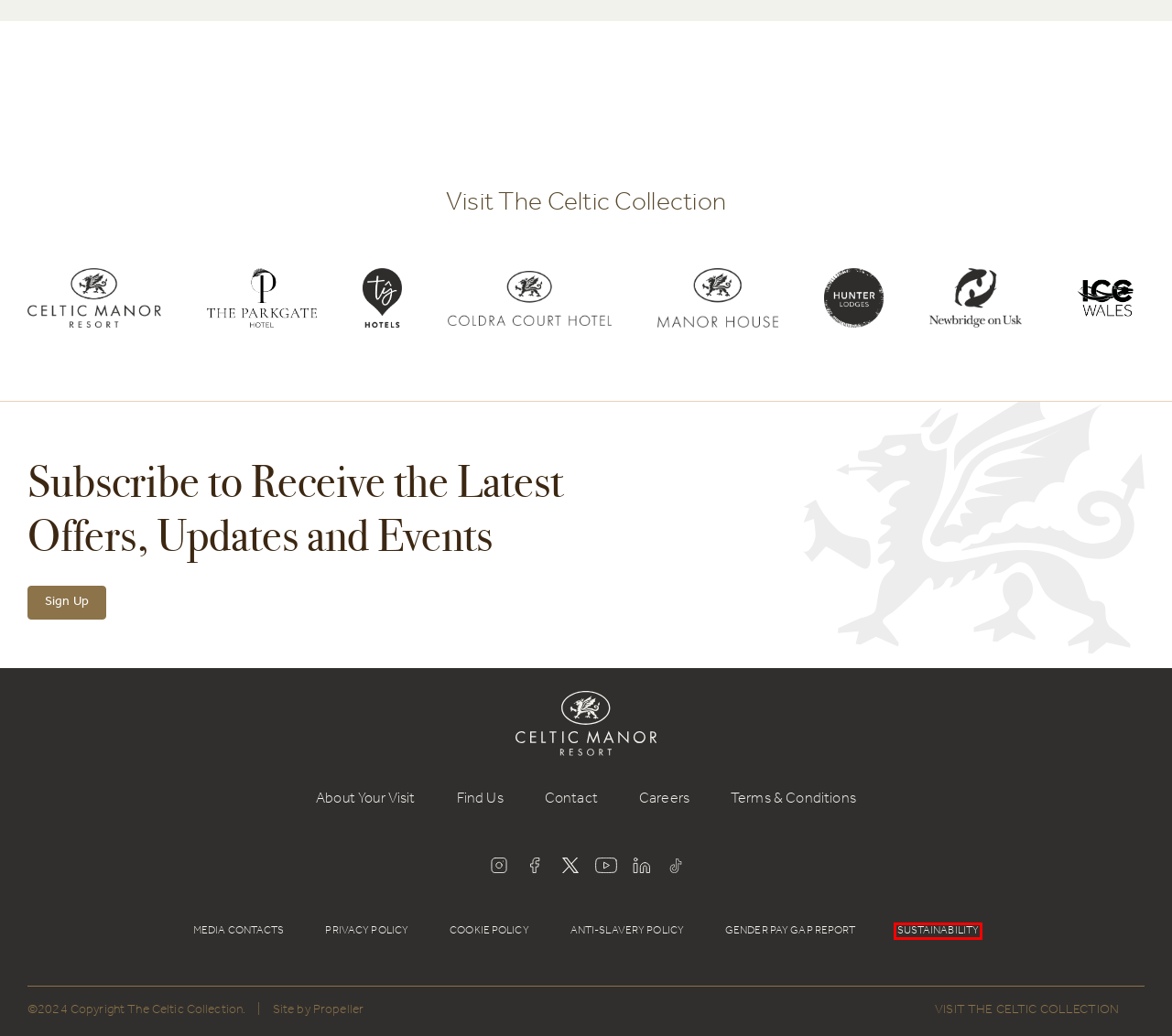Review the screenshot of a webpage that includes a red bounding box. Choose the most suitable webpage description that matches the new webpage after clicking the element within the red bounding box. Here are the candidates:
A. Media Contacts - Celtic Manor Resort
B. Tŷ Hotels | Hotel Breaks In The UK
C. Terms & Conditions - Celtic Manor Resort
D. Coldra Court Hotel | 4-Star Hotel Breaks In The UK
E. 5-Star Restaurant With Rooms | Newbridge On Usk
F. Propeller London & NYC | Integrated Marketing Agency
G. Privacy Policy - Celtic Manor Resort
H. Sustainability - The Celtic Collection

H